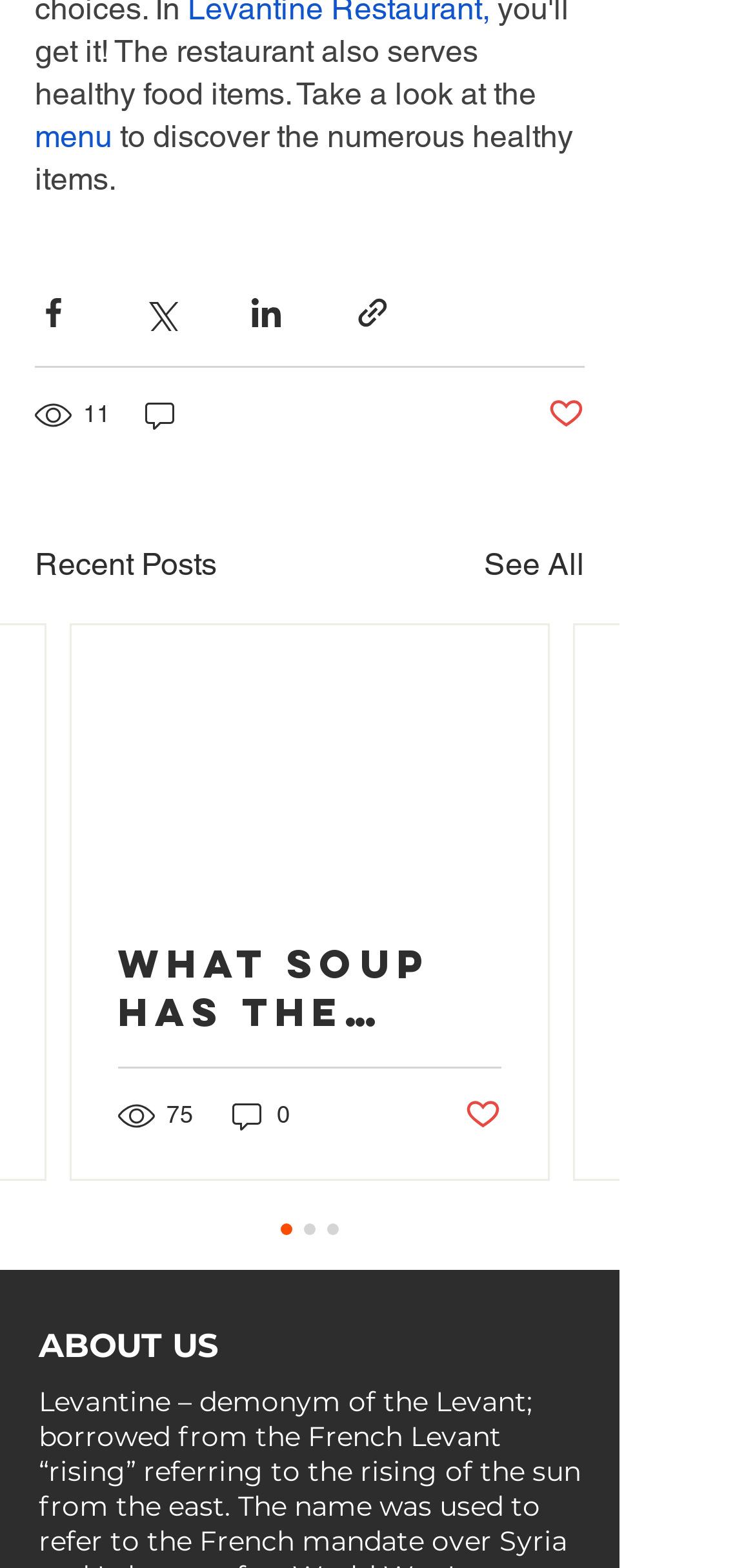Determine the bounding box coordinates of the clickable element necessary to fulfill the instruction: "Click on VISION". Provide the coordinates as four float numbers within the 0 to 1 range, i.e., [left, top, right, bottom].

None